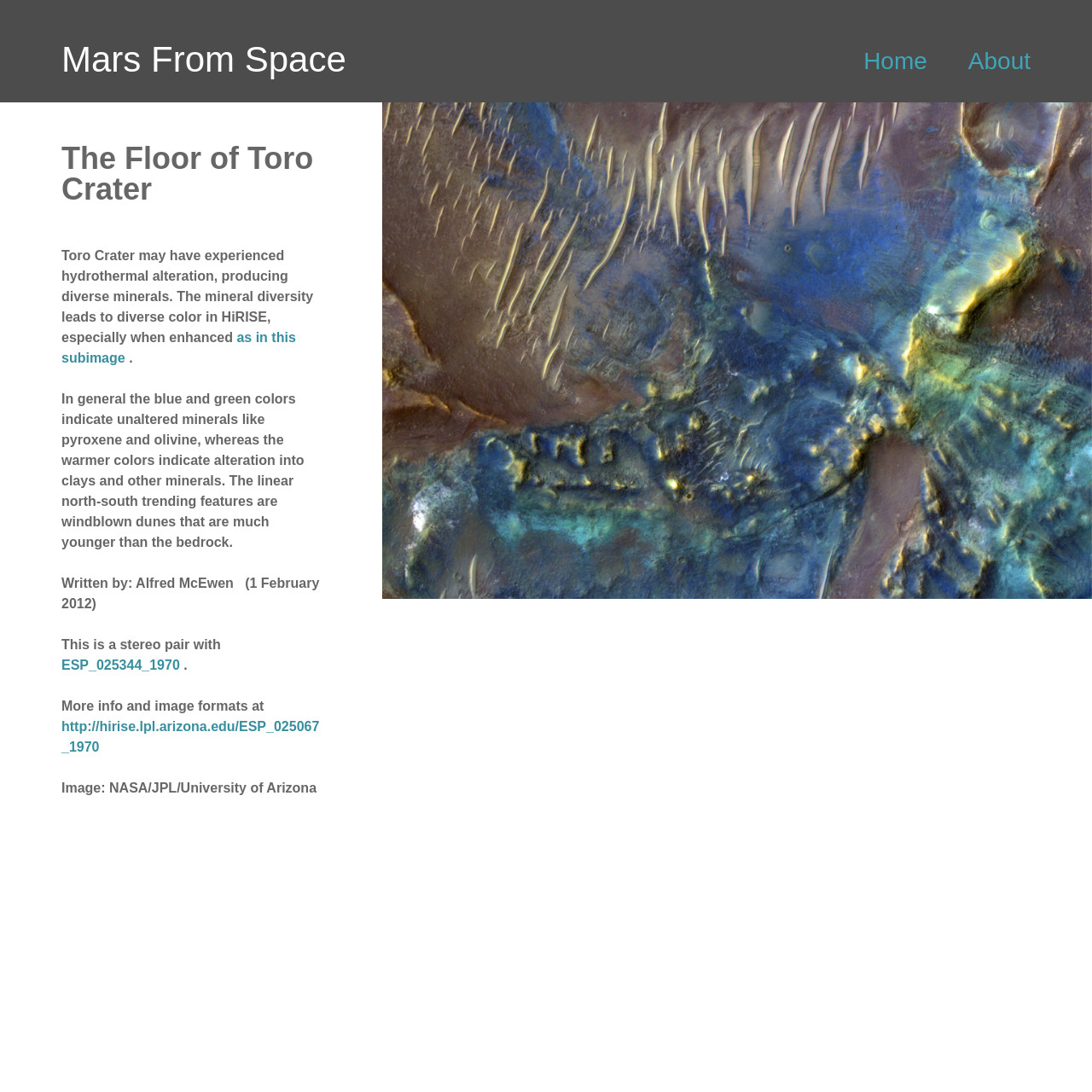Refer to the image and answer the question with as much detail as possible: What is the URL of the HiRISE image?

The URL of the HiRISE image can be found in the link element 'http://hirise.lpl.arizona.edu/ESP_025067_1970' which is located inside the article element.